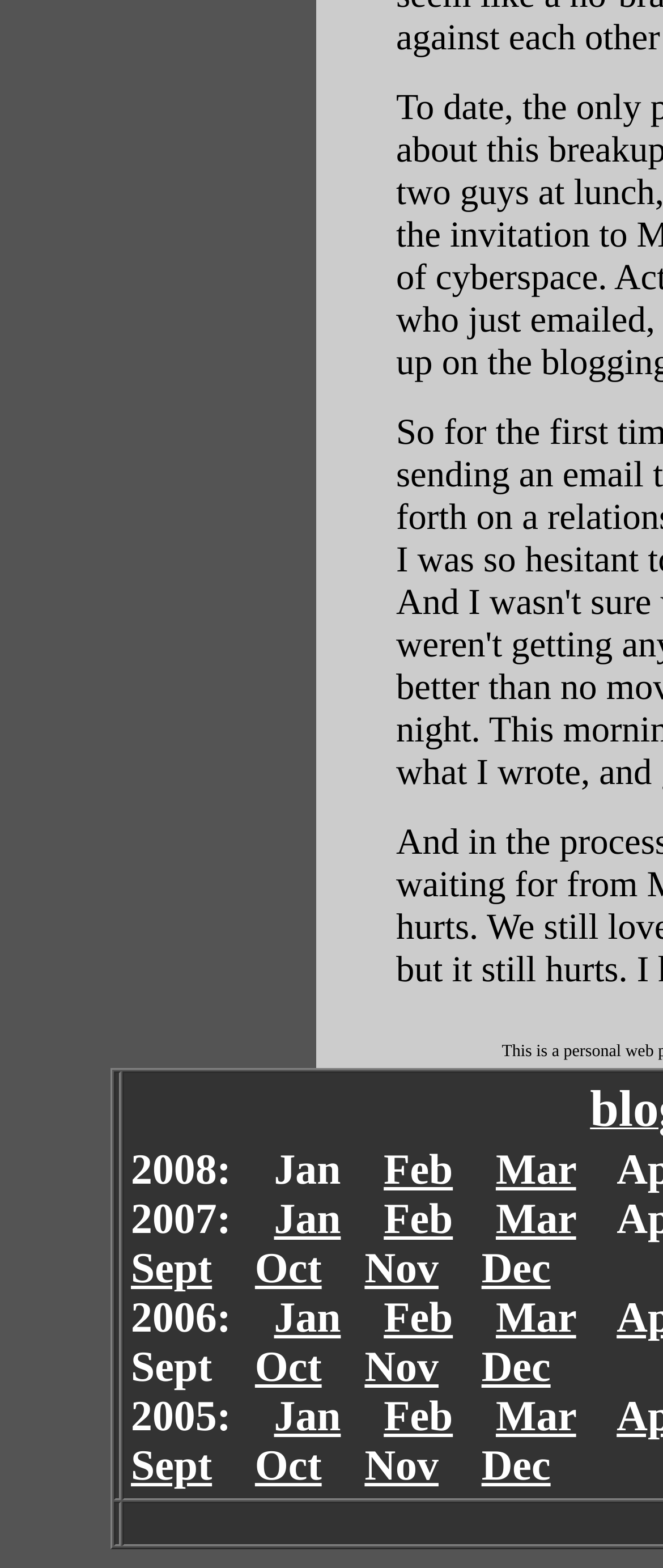Specify the bounding box coordinates of the area to click in order to execute this command: 'Choose October 2006'. The coordinates should consist of four float numbers ranging from 0 to 1, and should be formatted as [left, top, right, bottom].

[0.384, 0.857, 0.485, 0.887]